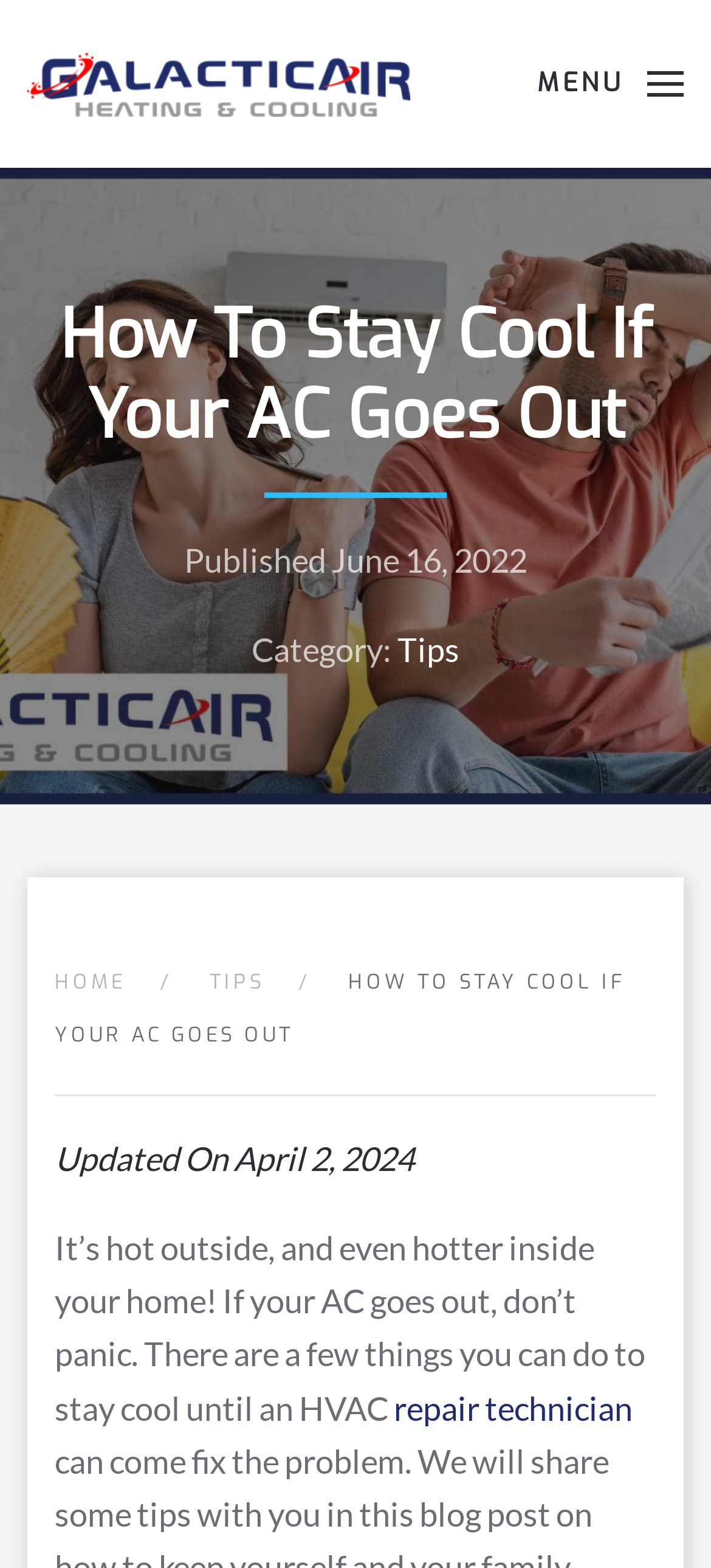What is the last step in the breadcrumb navigation?
From the details in the image, provide a complete and detailed answer to the question.

I found the last step in the breadcrumb navigation by looking at the navigation element 'Breadcrumb' and its child elements, which include links 'HOME' and 'TIPS', and finally the text 'HOW TO STAY COOL IF YOUR AC GOES OUT', which is the last step in the navigation.